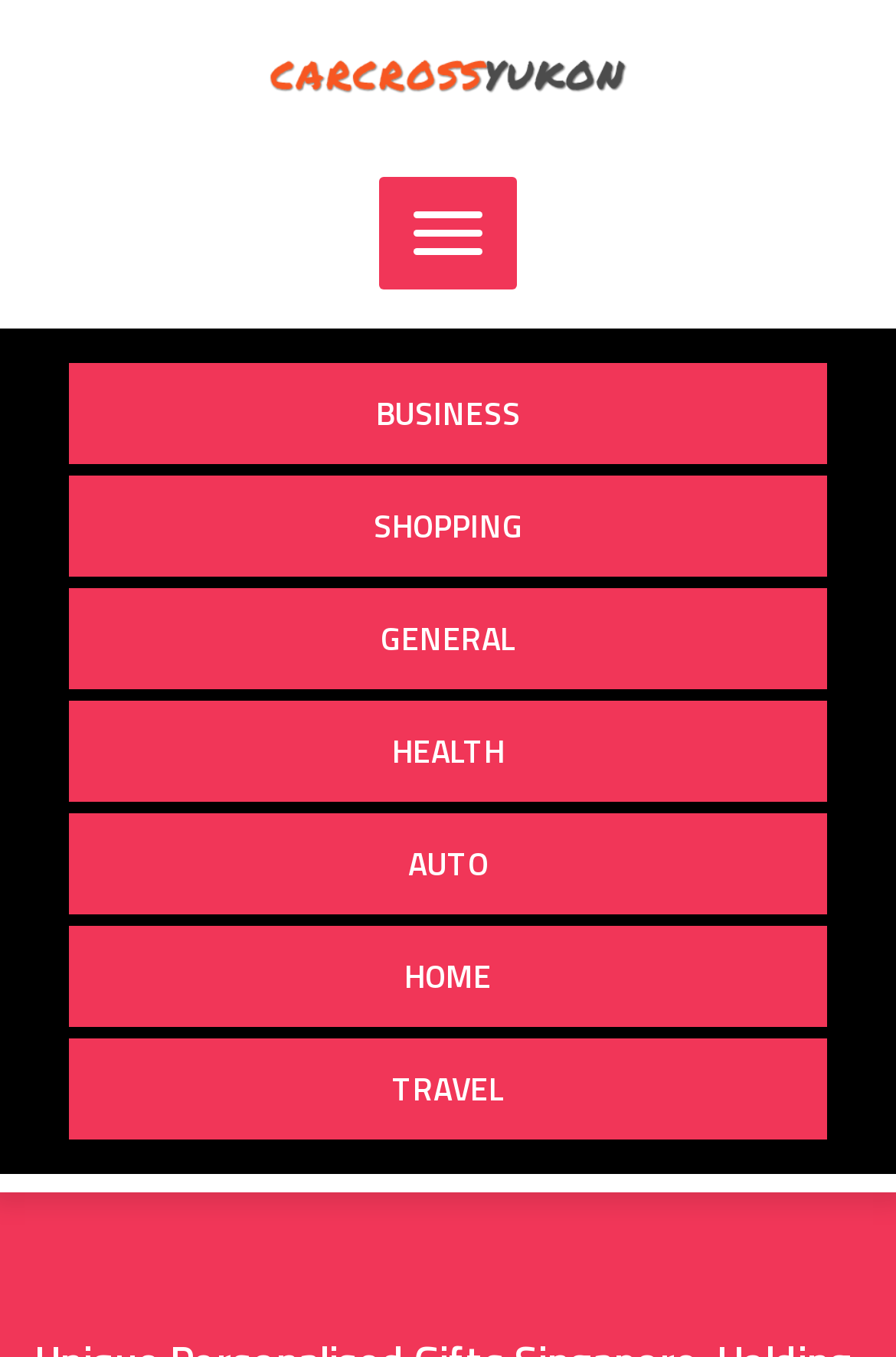Find the headline of the webpage and generate its text content.

Unique Personalised Gifts Singapore: Holding Great Significance